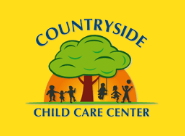Offer a detailed explanation of the image's components.

The image features the vibrant logo of the "Countryside Child Care Center," prominently displayed against a sunny yellow background. The design showcases a large, stylized green tree, symbolizing growth and nurturing, positioned at the center. Beneath the tree, various playful silhouettes of children are depicted engaging in activities, promoting an atmosphere of fun and exploration. Above the tree, the words "COUNTRYSIDE" arc gracefully, while "CHILD CARE CENTER" is clearly presented below, emphasizing the organization's focus on providing a safe and engaging environment for children. The overall design is cheerful and inviting, reflecting the center's commitment to early childhood care and education.